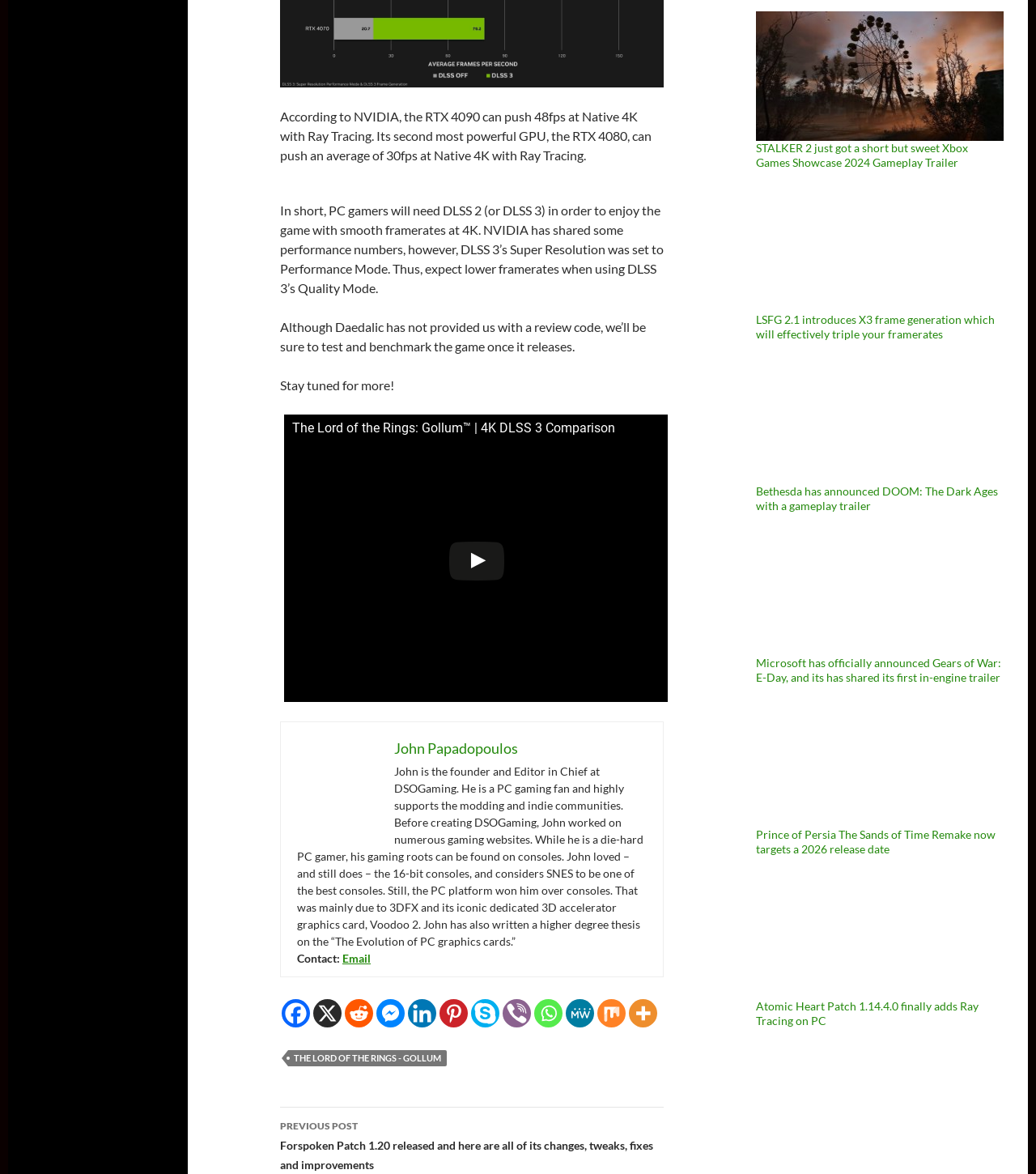Using the element description Custom Decals For Trucks, predict the bounding box coordinates for the UI element. Provide the coordinates in (top-left x, top-left y, bottom-right x, bottom-right y) format with values ranging from 0 to 1.

None